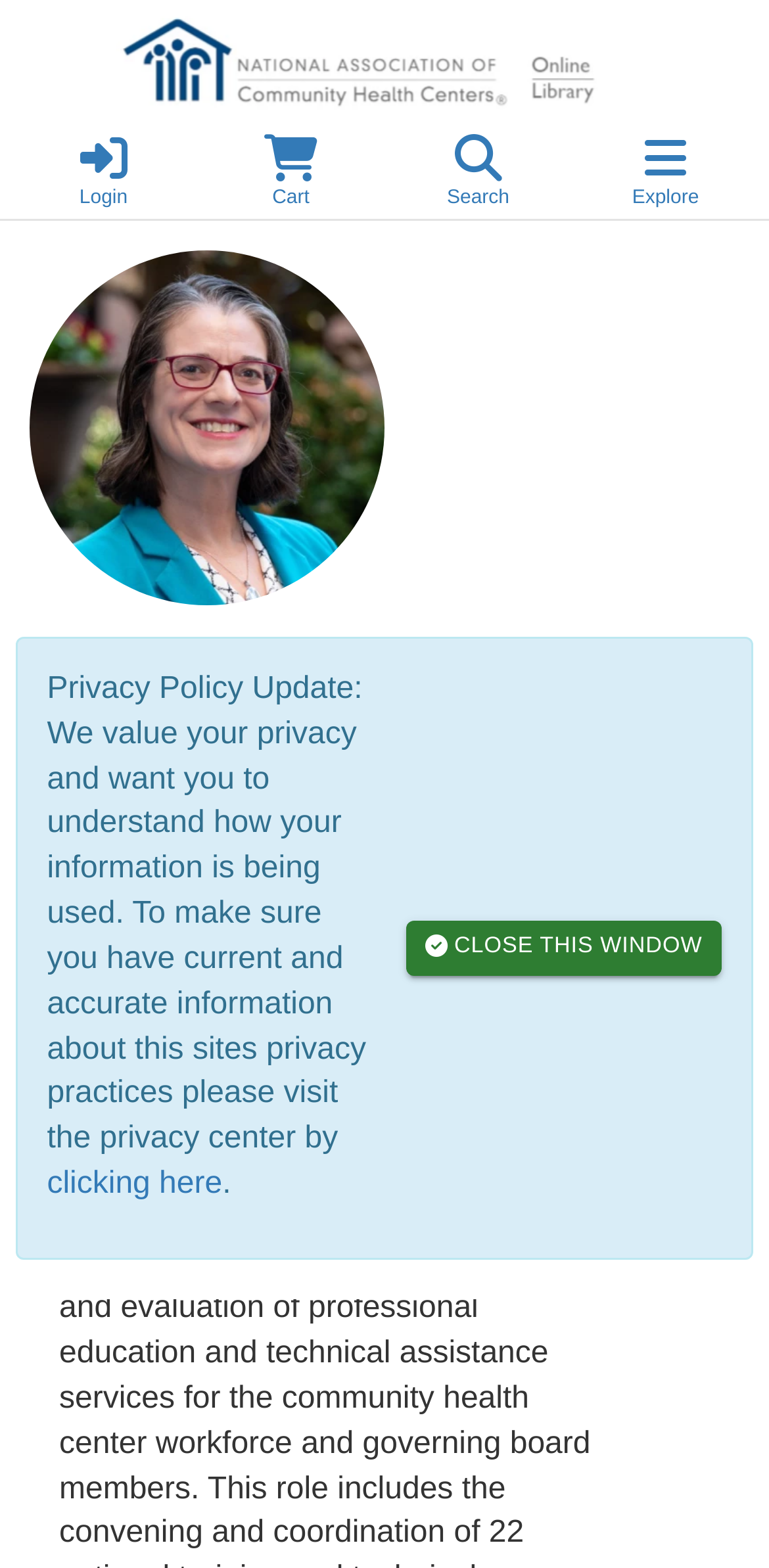Identify and provide the bounding box coordinates of the UI element described: "Login". The coordinates should be formatted as [left, top, right, bottom], with each number being a float between 0 and 1.

[0.013, 0.075, 0.256, 0.14]